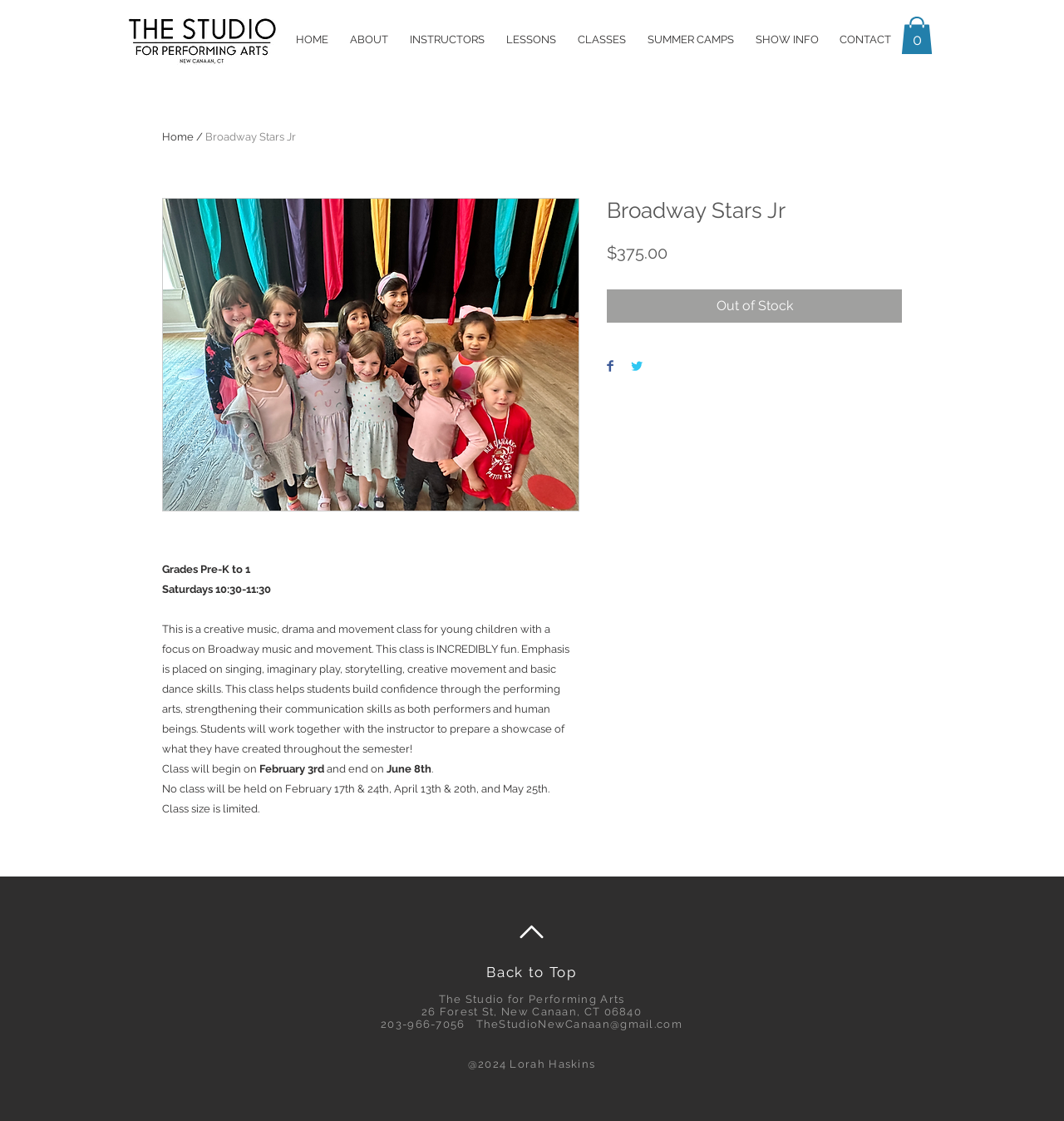Please indicate the bounding box coordinates of the element's region to be clicked to achieve the instruction: "Click the HOME link". Provide the coordinates as four float numbers between 0 and 1, i.e., [left, top, right, bottom].

[0.272, 0.022, 0.315, 0.048]